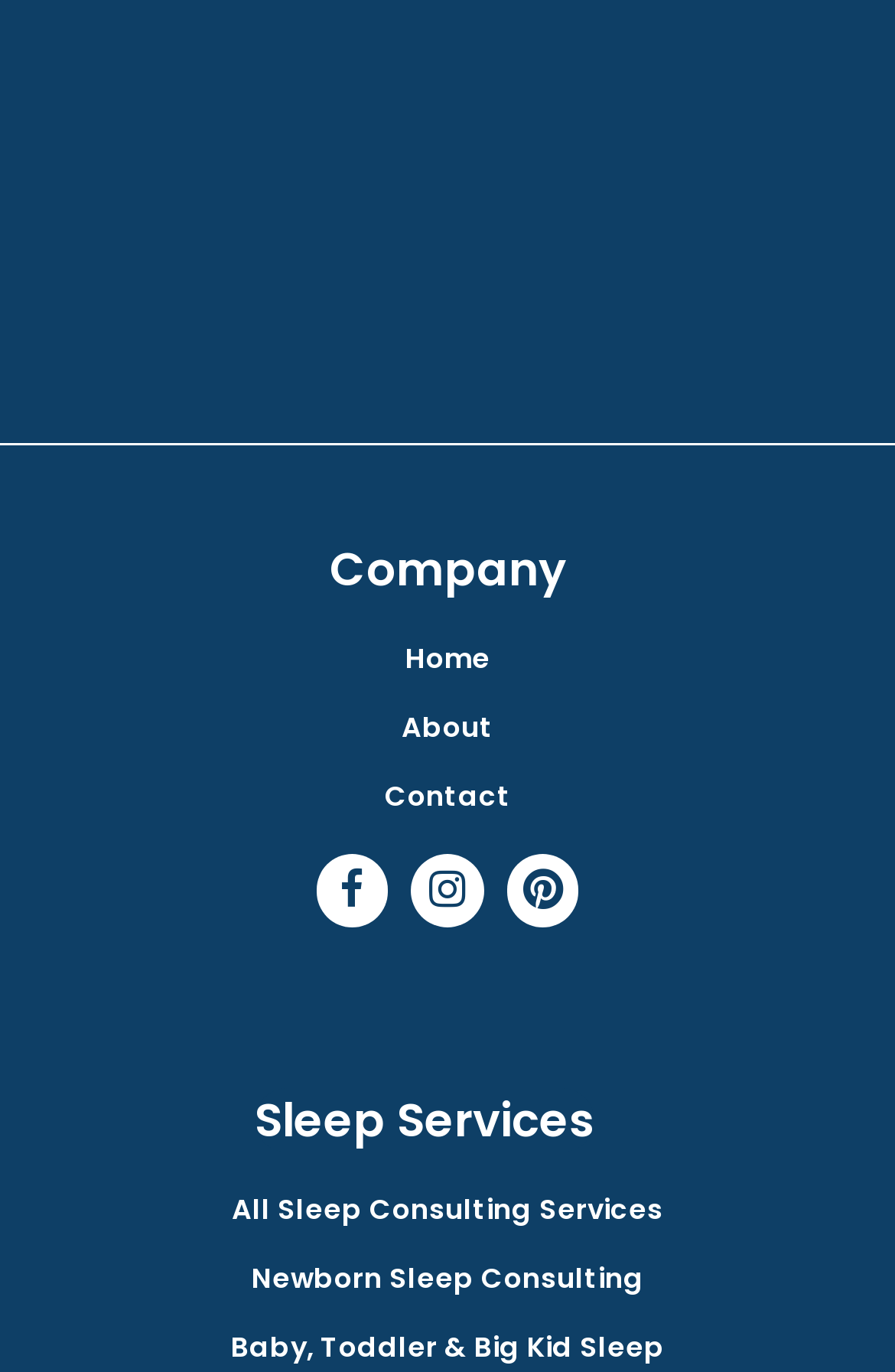Please mark the clickable region by giving the bounding box coordinates needed to complete this instruction: "View all sleep consulting services".

[0.051, 0.856, 0.949, 0.906]